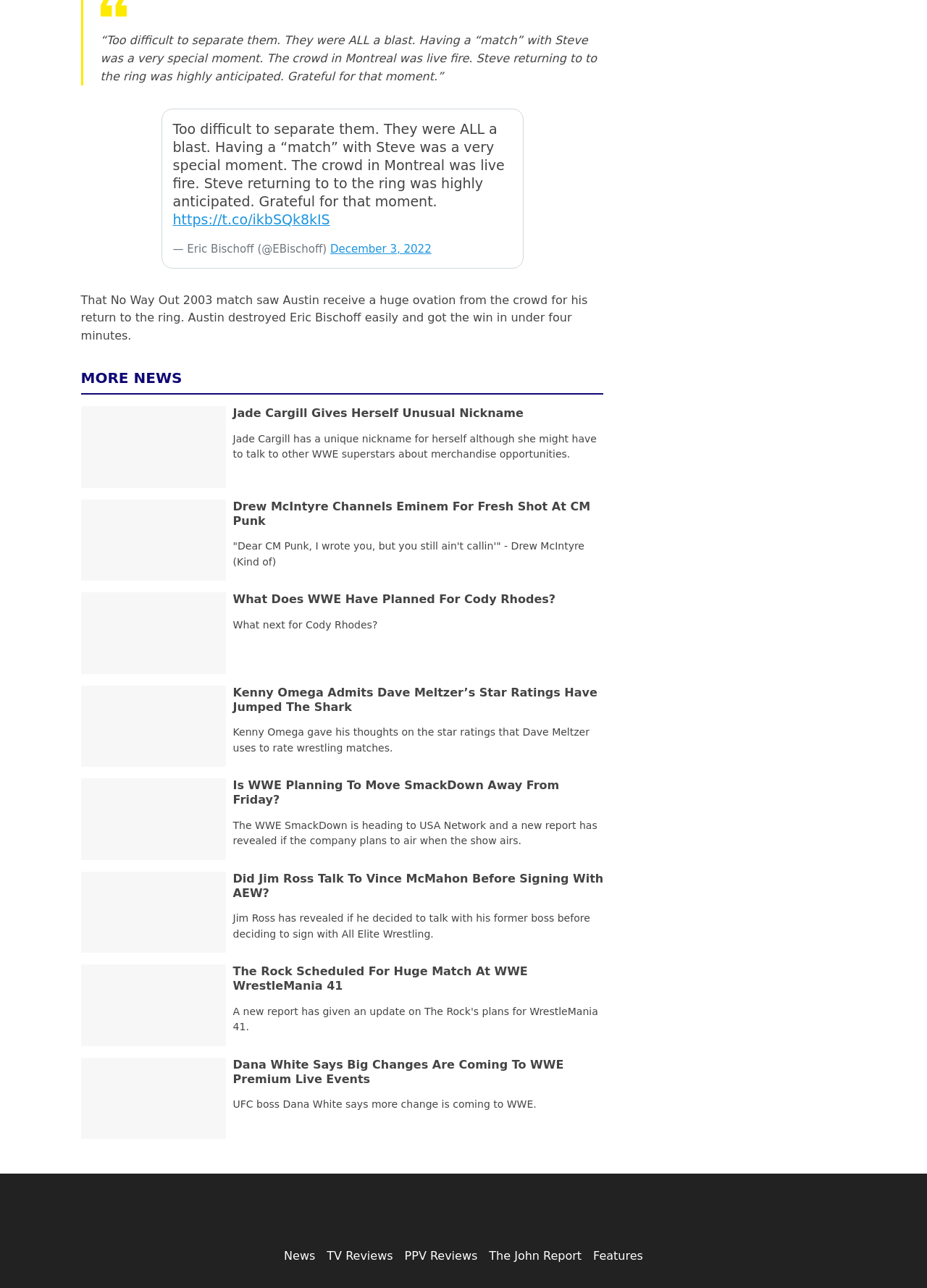Ascertain the bounding box coordinates for the UI element detailed here: "The John Report". The coordinates should be provided as [left, top, right, bottom] with each value being a float between 0 and 1.

[0.528, 0.969, 0.627, 0.98]